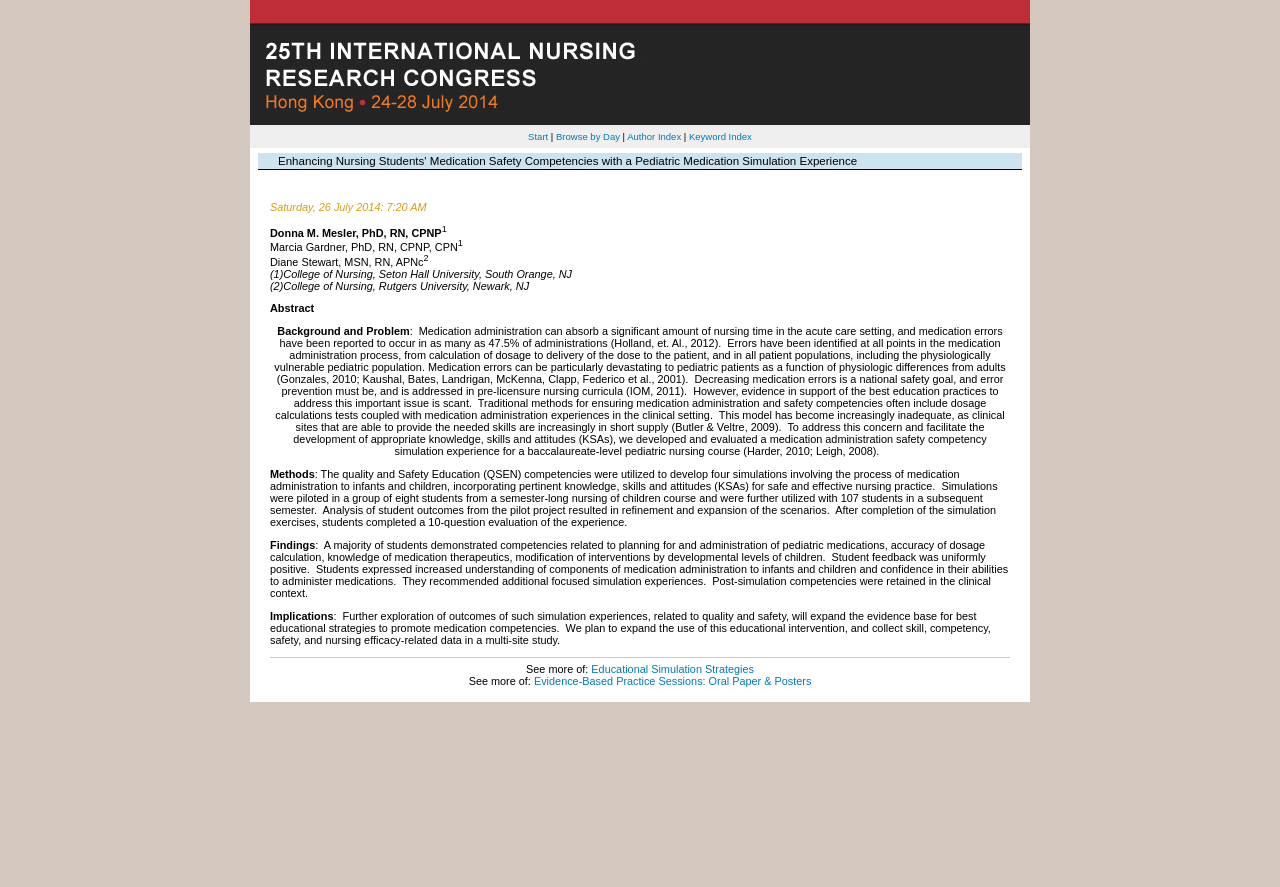Provide the bounding box coordinates of the HTML element this sentence describes: "Keyword Index". The bounding box coordinates consist of four float numbers between 0 and 1, i.e., [left, top, right, bottom].

[0.538, 0.148, 0.587, 0.16]